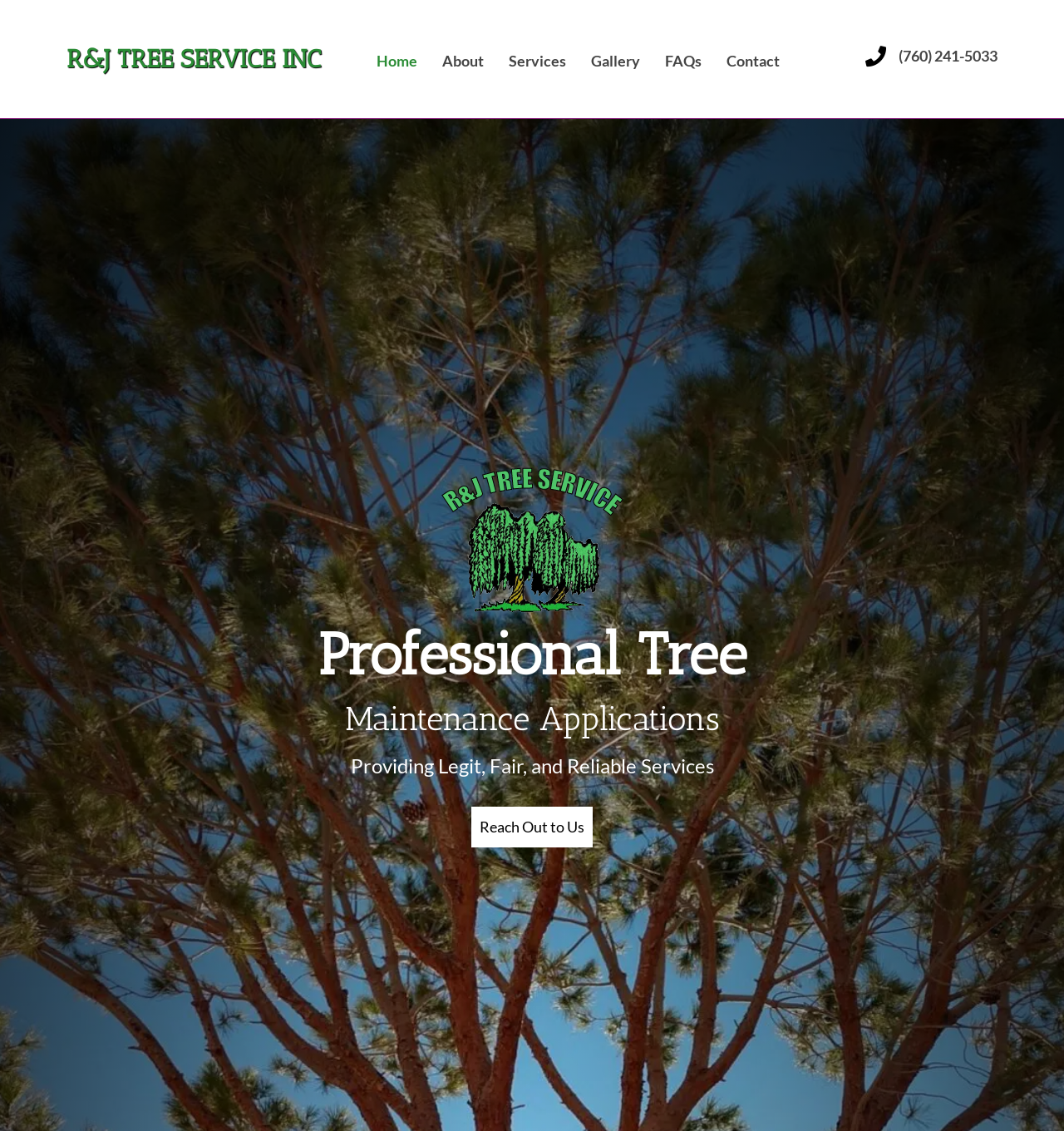Specify the bounding box coordinates of the element's area that should be clicked to execute the given instruction: "Reach out to the service". The coordinates should be four float numbers between 0 and 1, i.e., [left, top, right, bottom].

[0.443, 0.714, 0.557, 0.749]